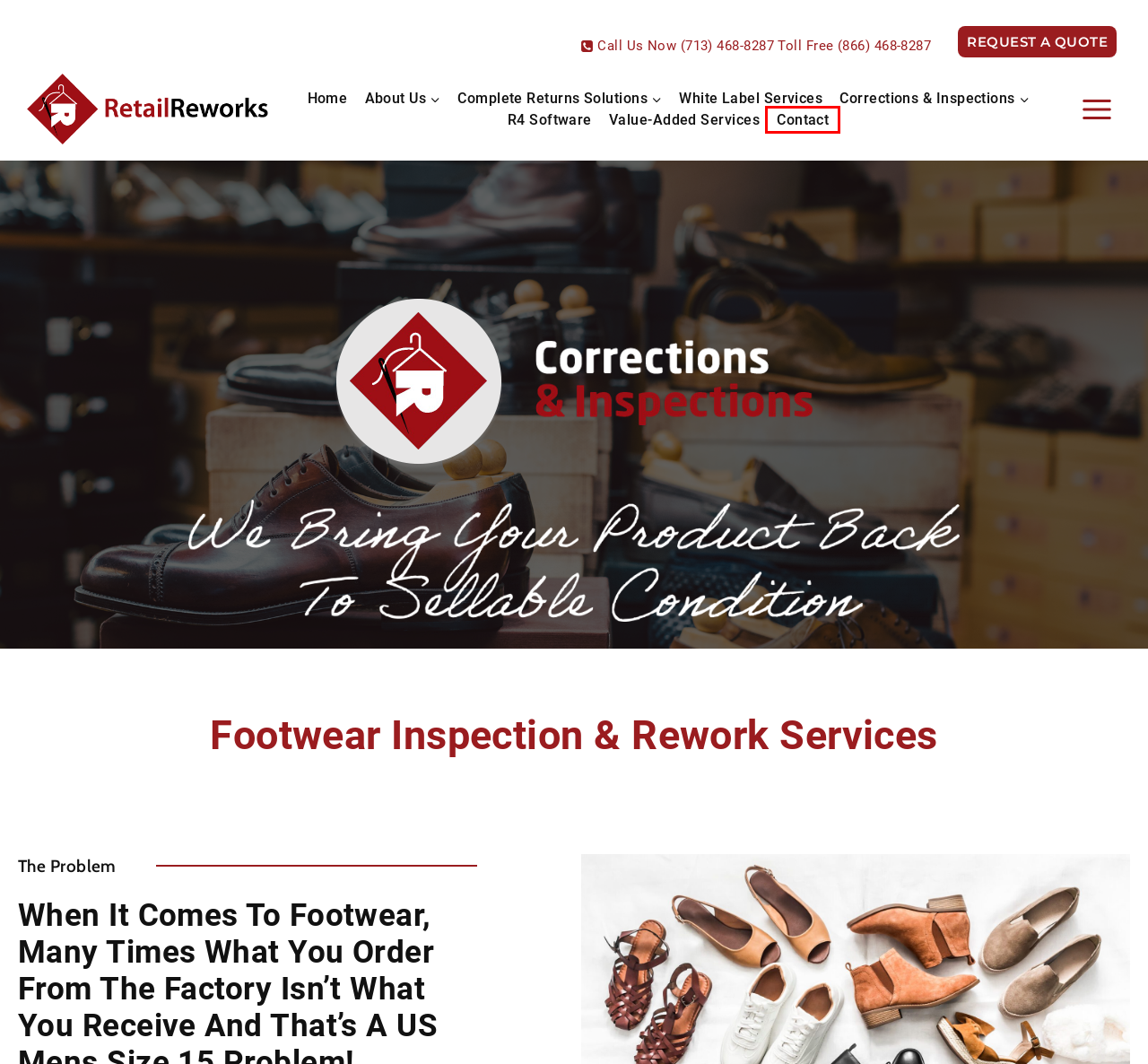Observe the screenshot of a webpage with a red bounding box highlighting an element. Choose the webpage description that accurately reflects the new page after the element within the bounding box is clicked. Here are the candidates:
A. White Label Services - Retail Reworks
B. Third Party Logistics Warehousing & Labor Outsourcing Services
C. Contact - Retail Reworks
D. Corrections & Inspections - Retail Reworks
E. Reverse Logistics Solutions - Third Party Logistics Company
F. Our Team - Retail Reworks
G. R4 Software Solutions – Retail Reworks
H. Complete Returns Management Services – Retail Reworks

C